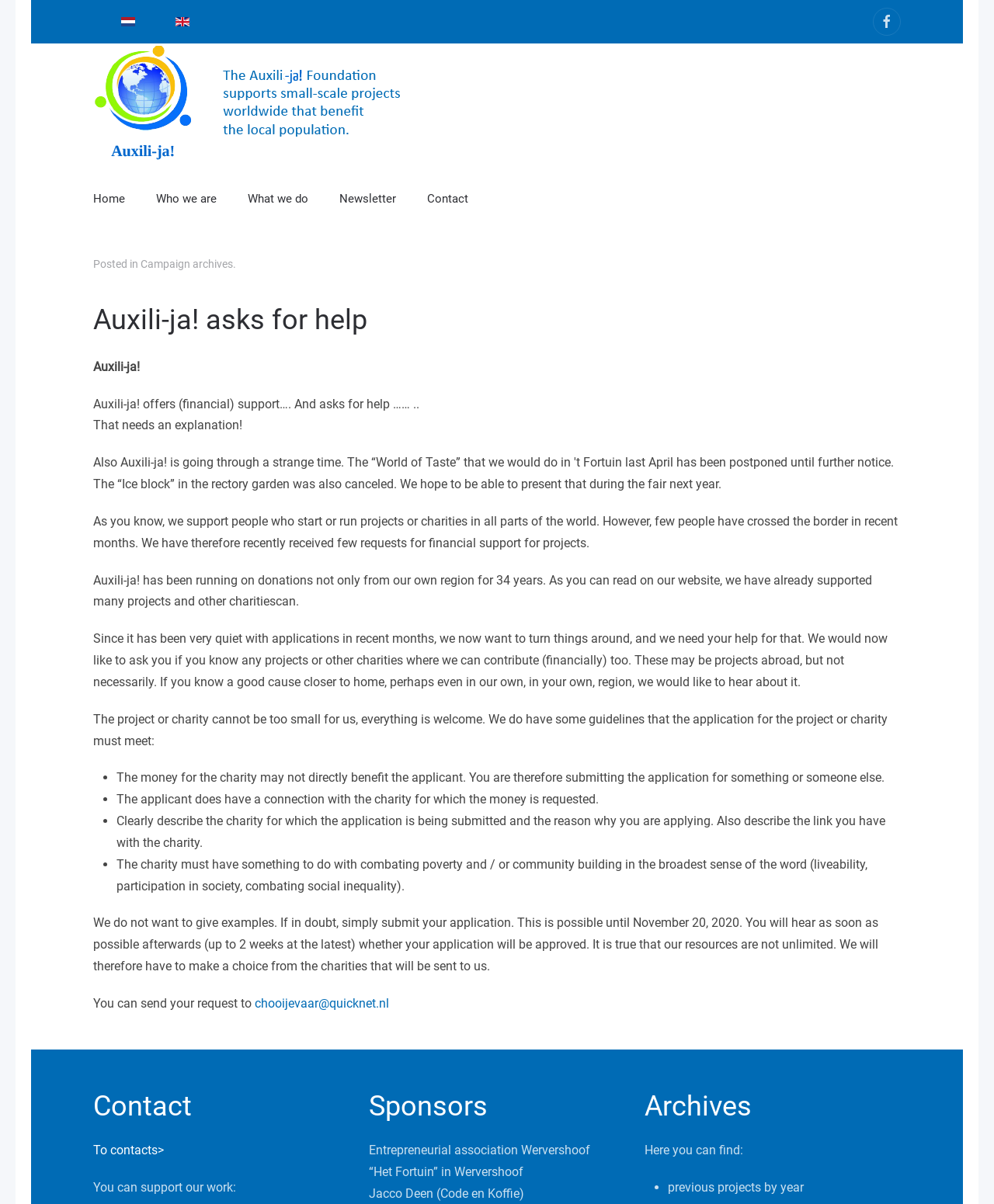Determine the coordinates of the bounding box for the clickable area needed to execute this instruction: "Contact us via 'chooijevaar@quicknet.nl'".

[0.256, 0.827, 0.391, 0.839]